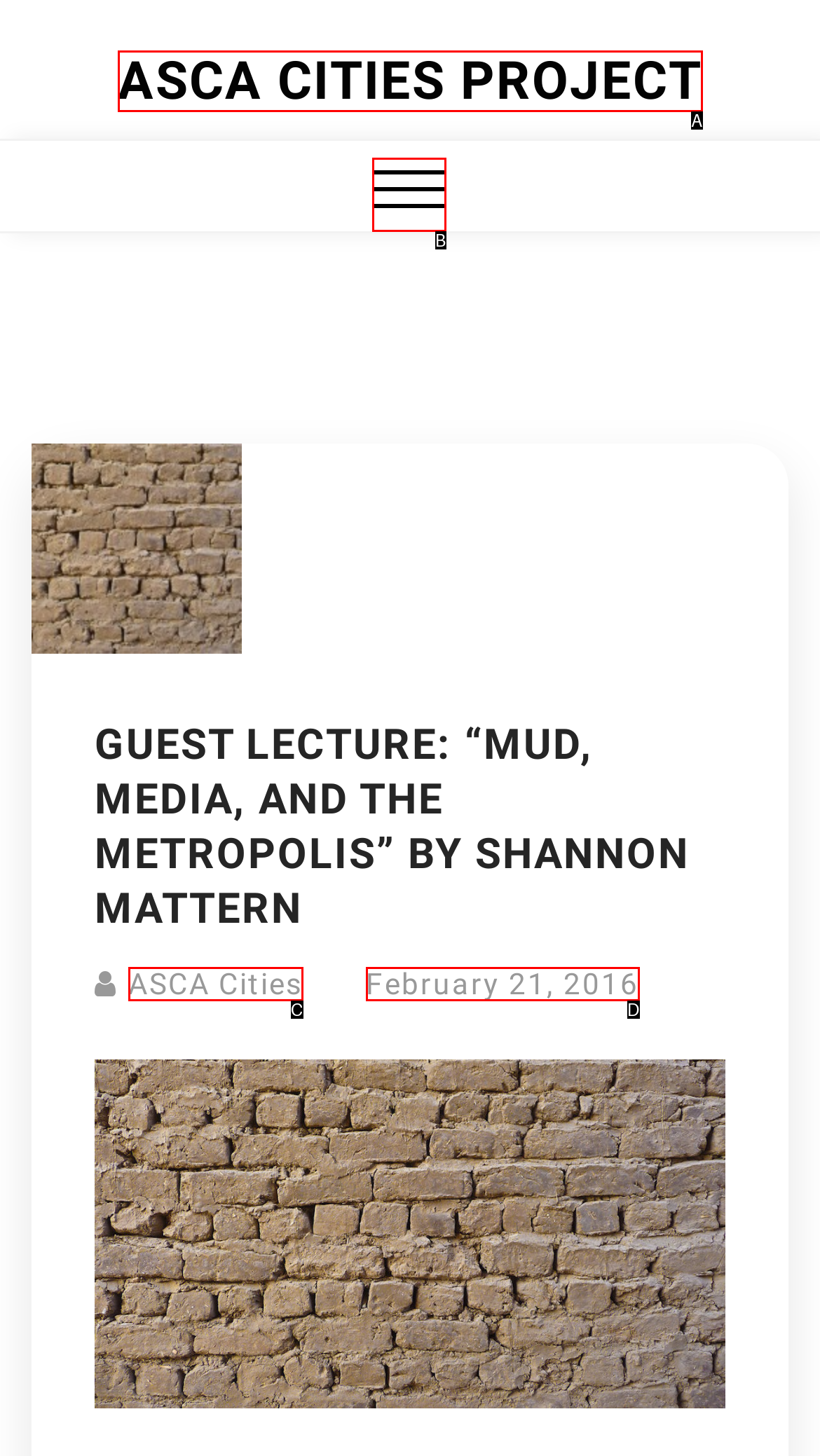Which UI element matches this description: February 21, 2016June 26, 2017?
Reply with the letter of the correct option directly.

D